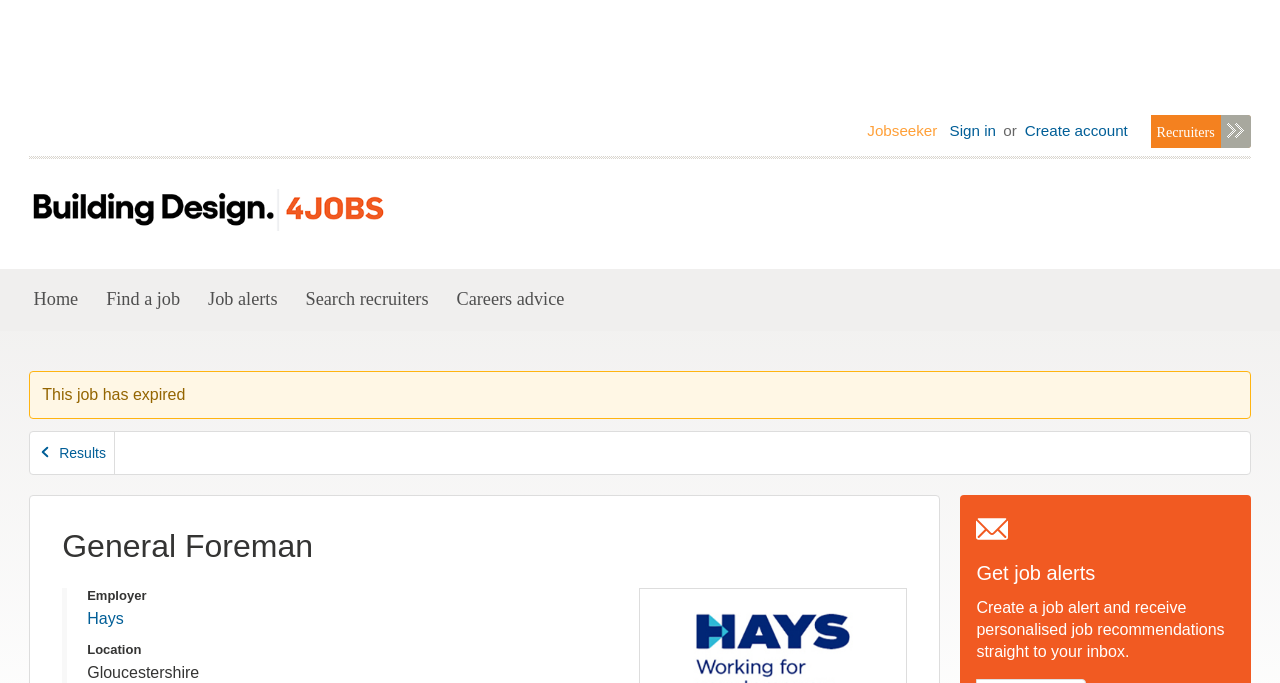Can you find the bounding box coordinates of the area I should click to execute the following instruction: "Create account"?

[0.798, 0.171, 0.883, 0.211]